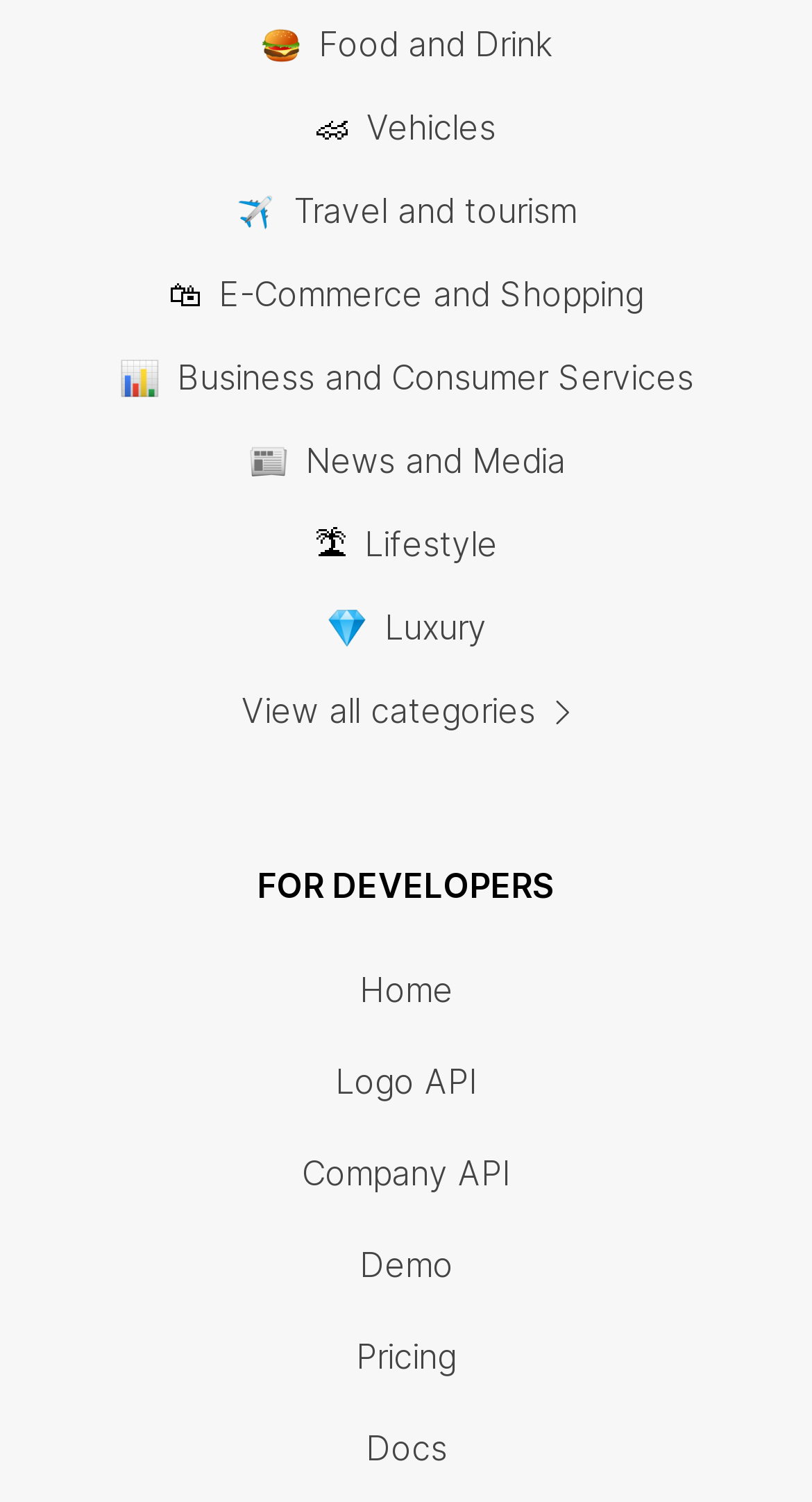Is there a 'View all categories' link?
Using the image as a reference, answer the question in detail.

I scanned the list of categories and found a link that says 'View all categories', which suggests that there may be more categories beyond the ones listed.